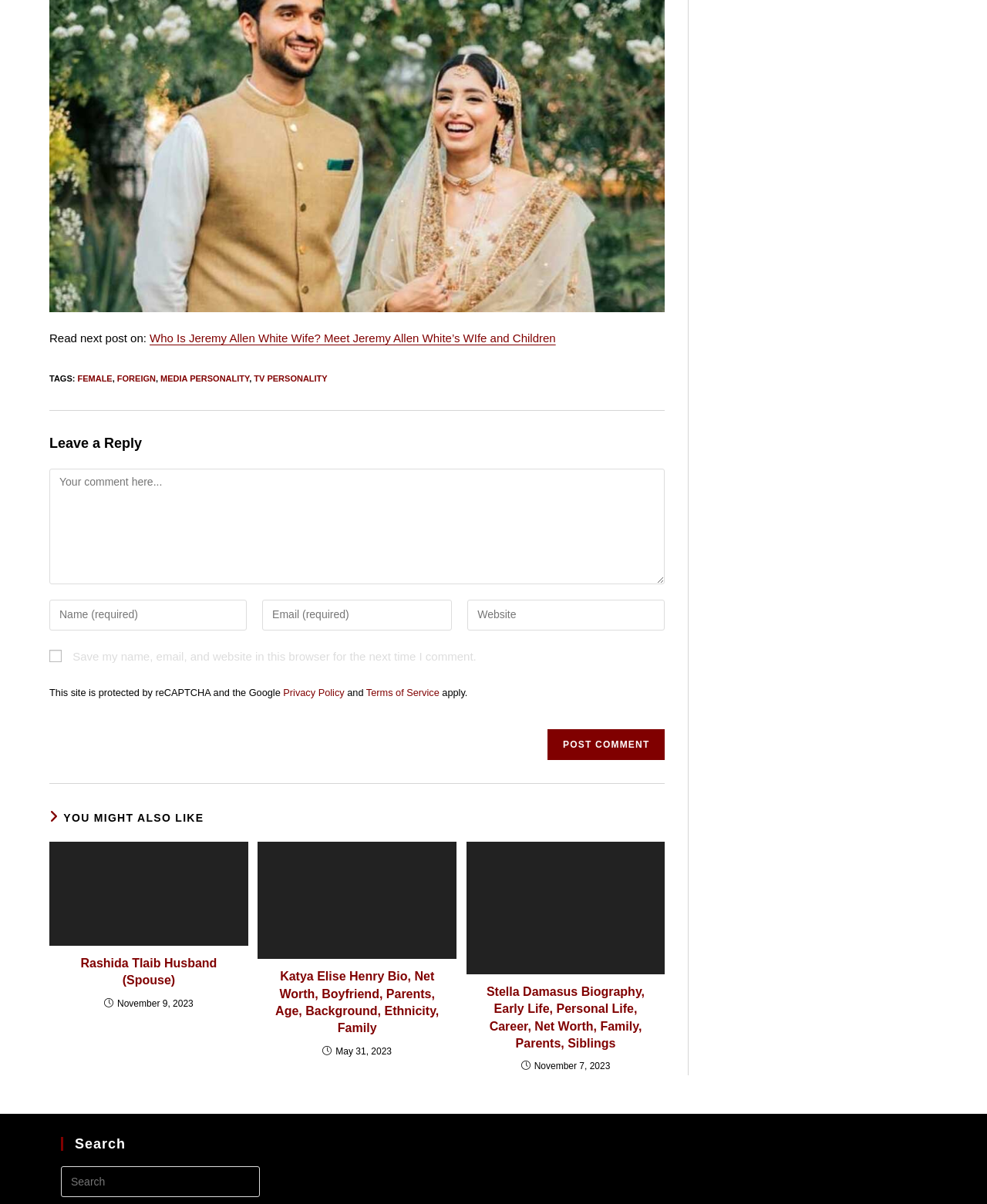What is the date of the article 'Katya Elise Henry Bio, Net Worth, Boyfriend, Parents, Age, Background, Ethnicity, Family'?
With the help of the image, please provide a detailed response to the question.

I found the date of the article 'Katya Elise Henry Bio, Net Worth, Boyfriend, Parents, Age, Background, Ethnicity, Family' by looking at the time section of the article and found that it was published on May 31, 2023.